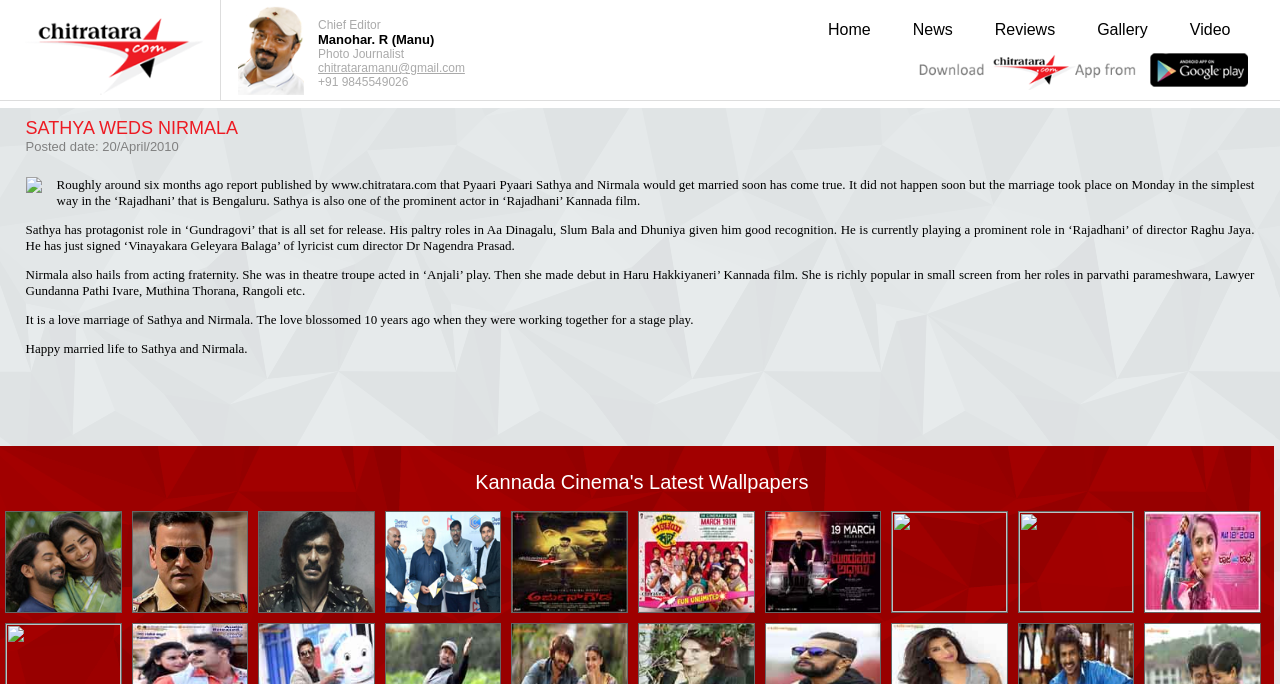Based on the visual content of the image, answer the question thoroughly: How many links are there in the navigation menu?

The navigation menu has five links: Home, News, Reviews, Gallery, and Video, which are part of the layout table.